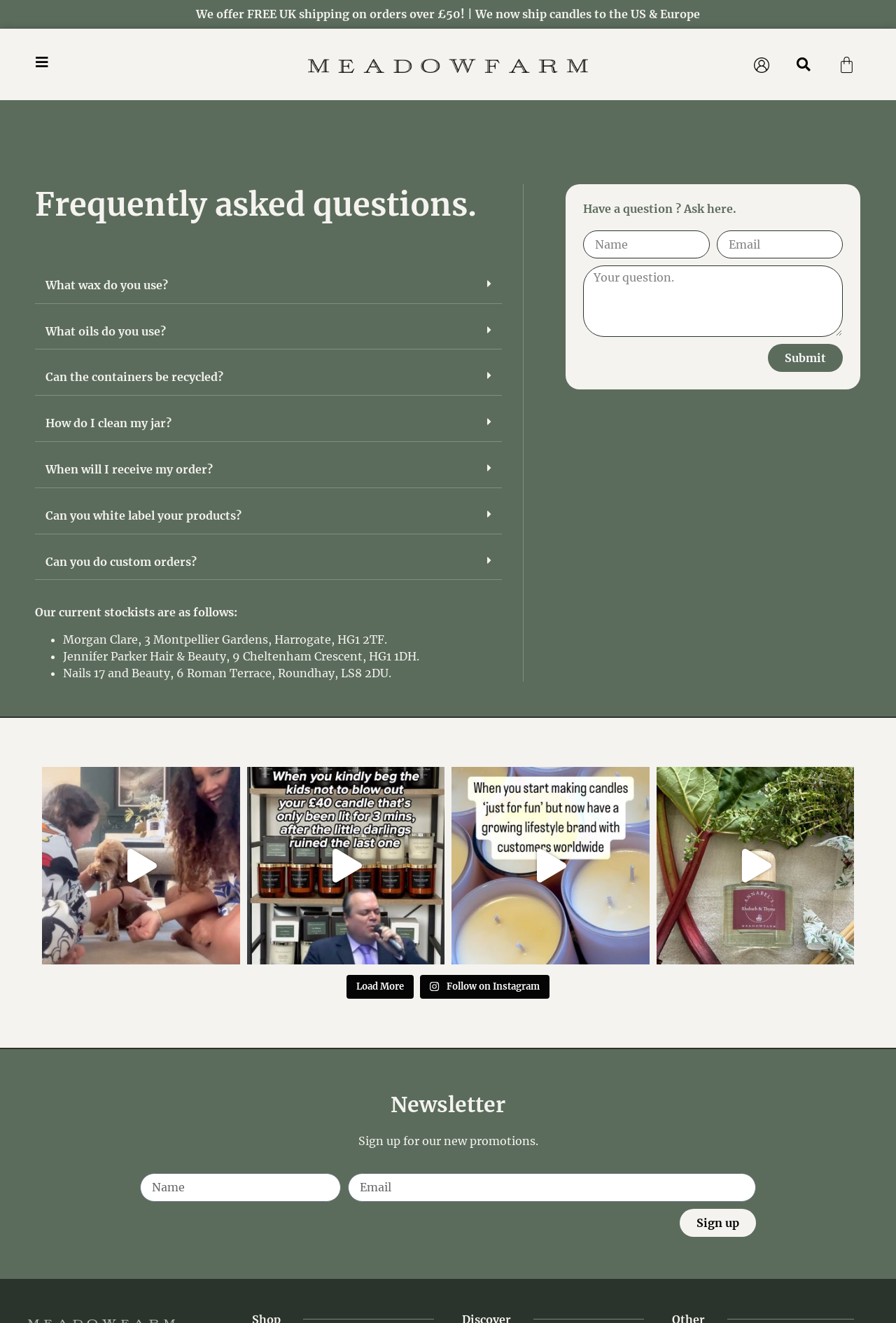Locate the bounding box coordinates of the item that should be clicked to fulfill the instruction: "Submit your question".

[0.857, 0.26, 0.941, 0.281]